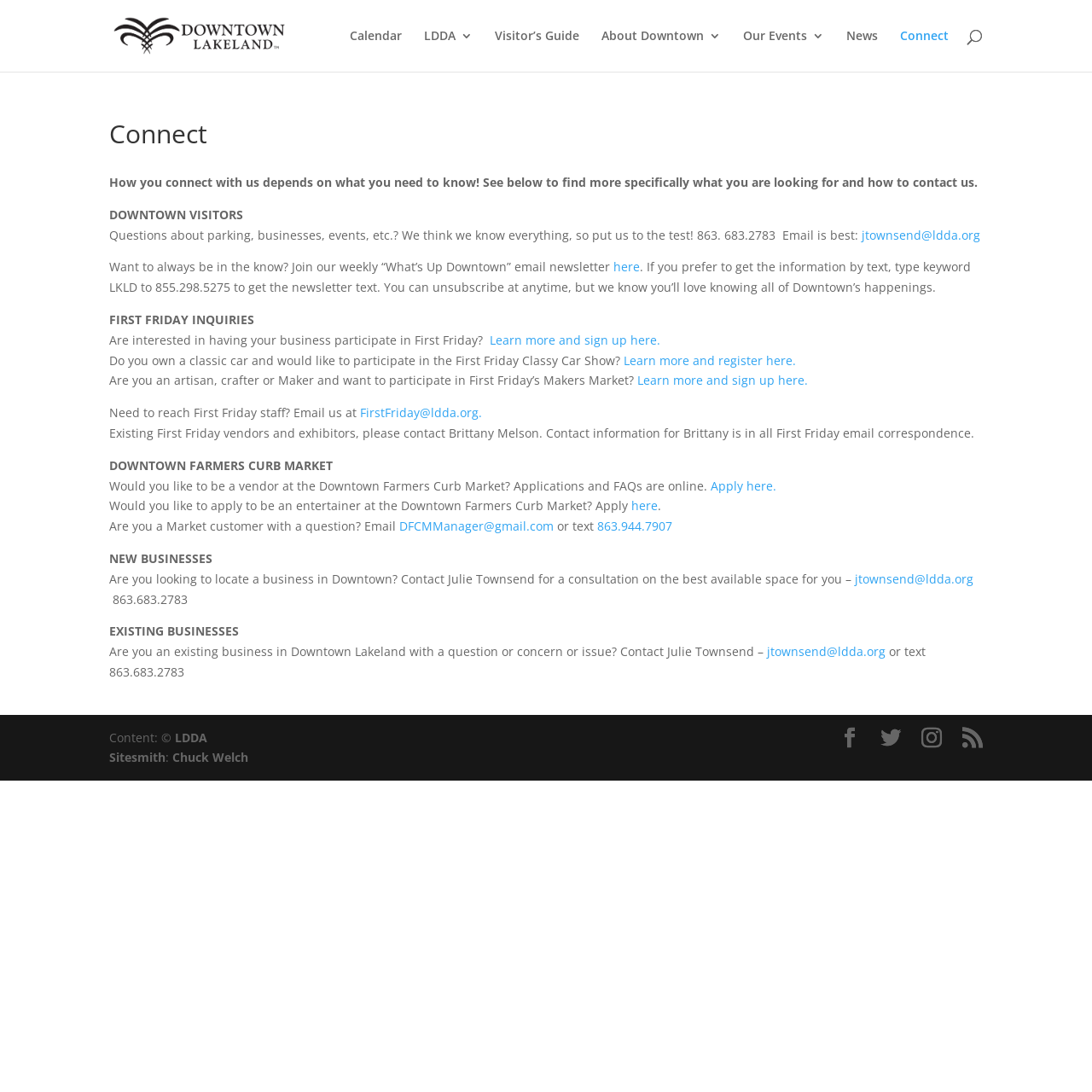Respond with a single word or phrase to the following question: Who can I contact for existing business concerns in Downtown Lakeland?

Julie Townsend